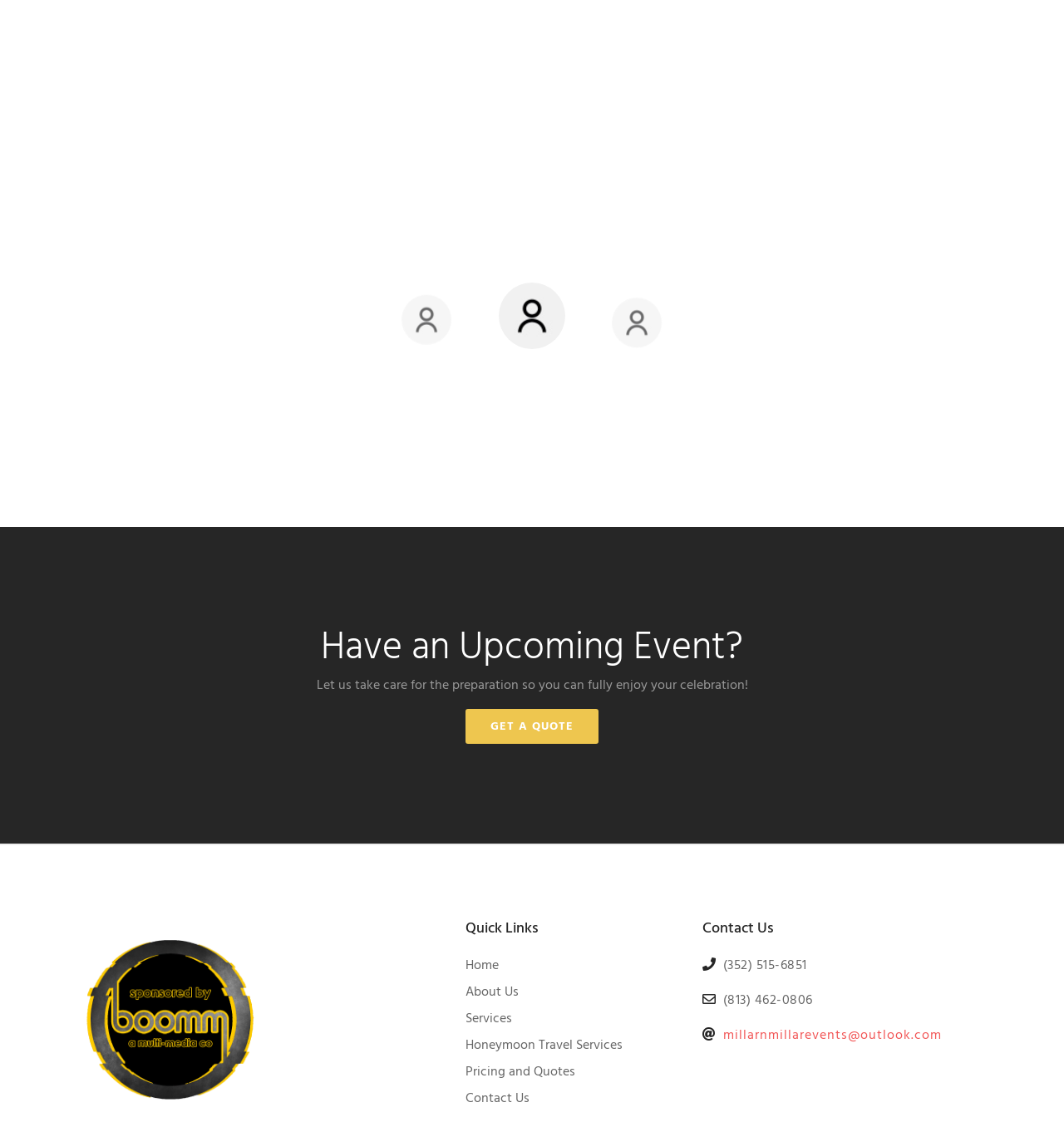Identify the bounding box coordinates of the region that should be clicked to execute the following instruction: "Contact via email".

[0.679, 0.913, 0.885, 0.933]